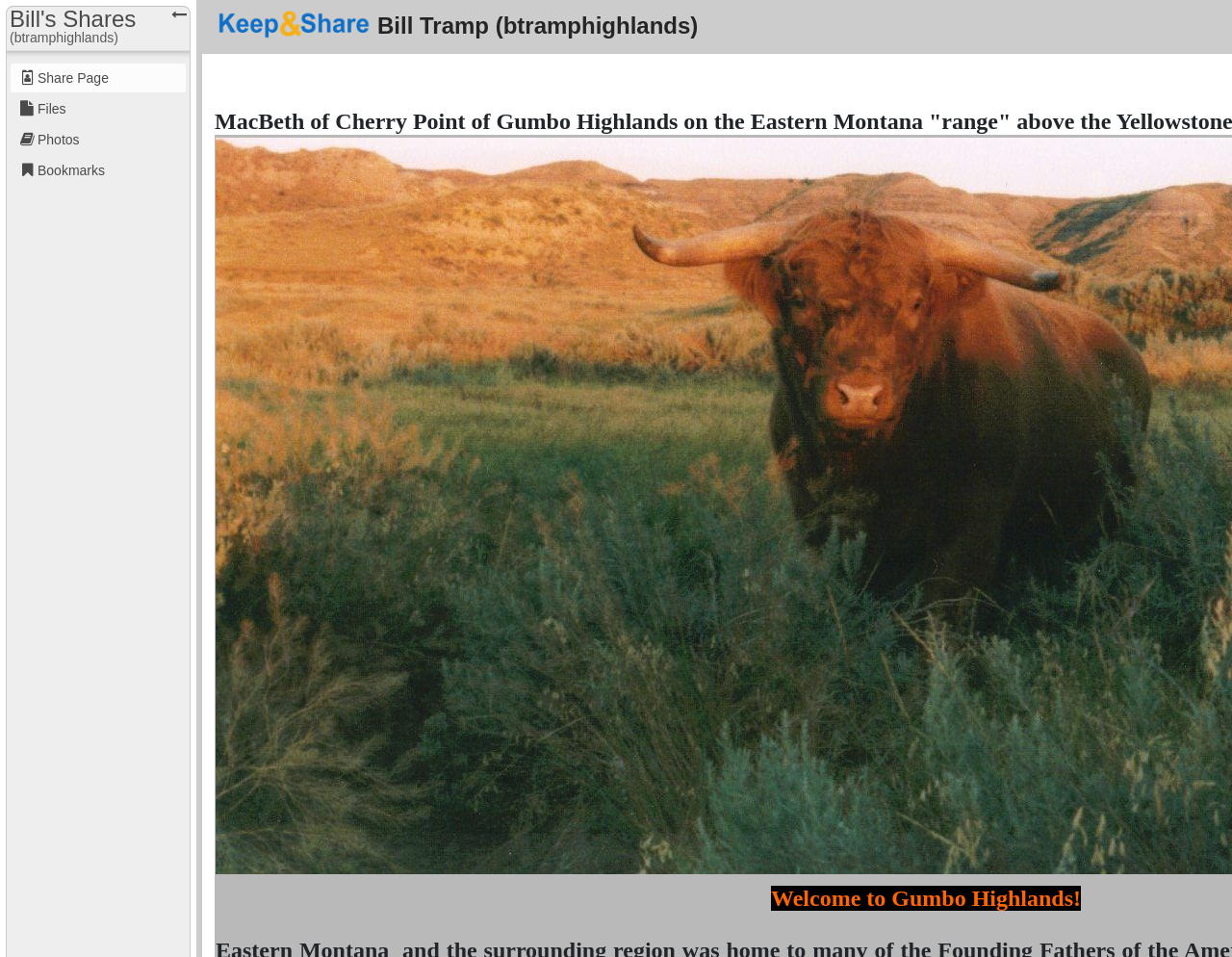Refer to the screenshot and give an in-depth answer to this question: What is the text next to the profile picture?

The text next to the profile picture is the username in parentheses, which is '(btramphighlands)'.